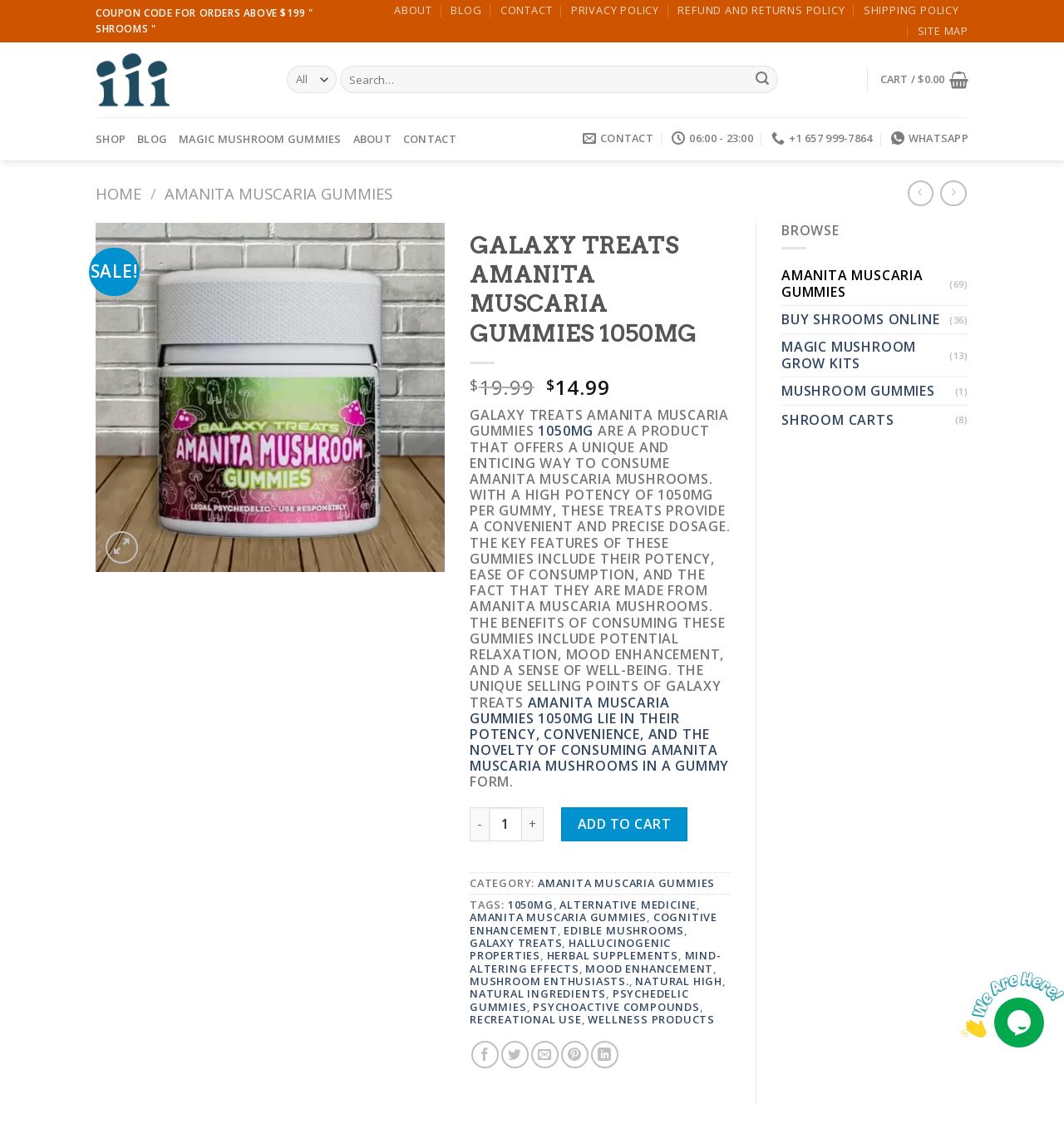What is the current price of Galaxy Treats Amanita Muscaria Gummies 1050mg?
Refer to the screenshot and deliver a thorough answer to the question presented.

The current price is mentioned in the static text element on the webpage, which says 'CURRENT PRICE IS: $14.99.' This is located below the original price of $19.99.